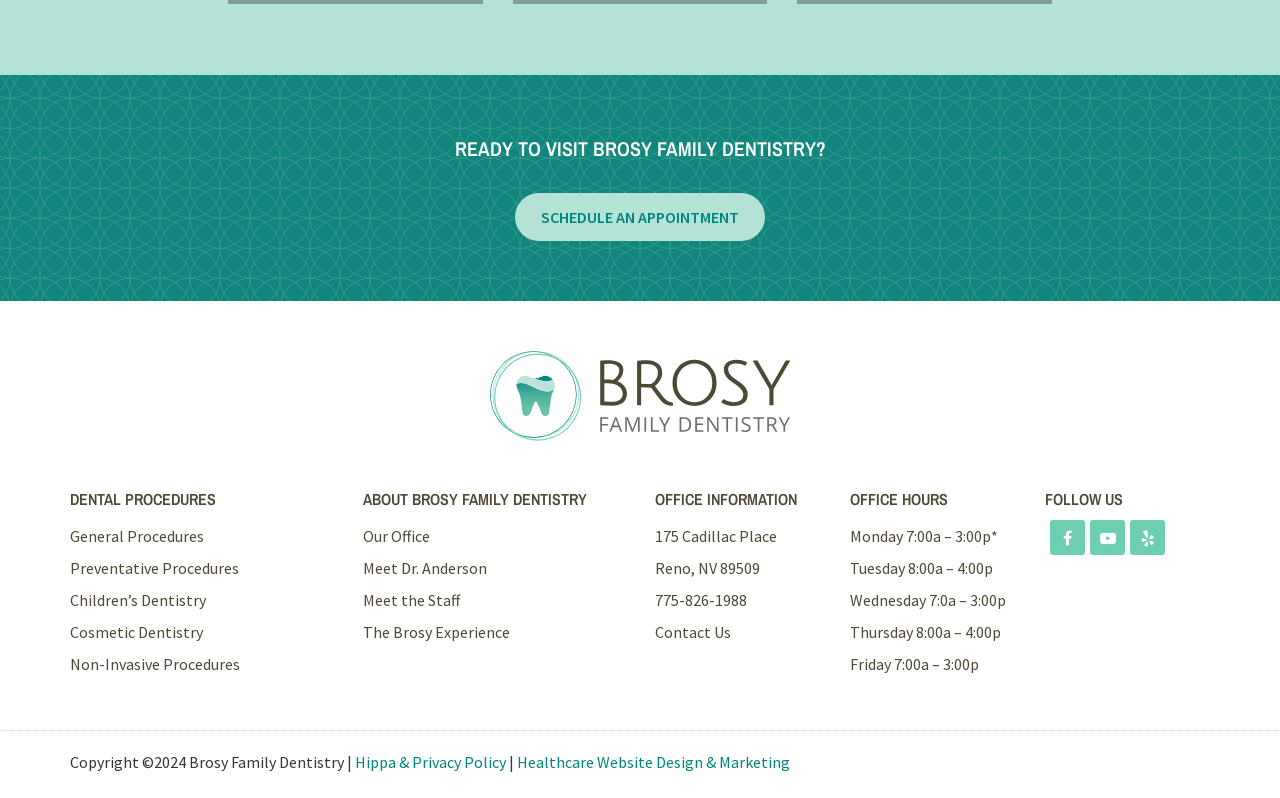Give a concise answer of one word or phrase to the question: 
What are the office hours on Monday?

7:00a – 3:00p